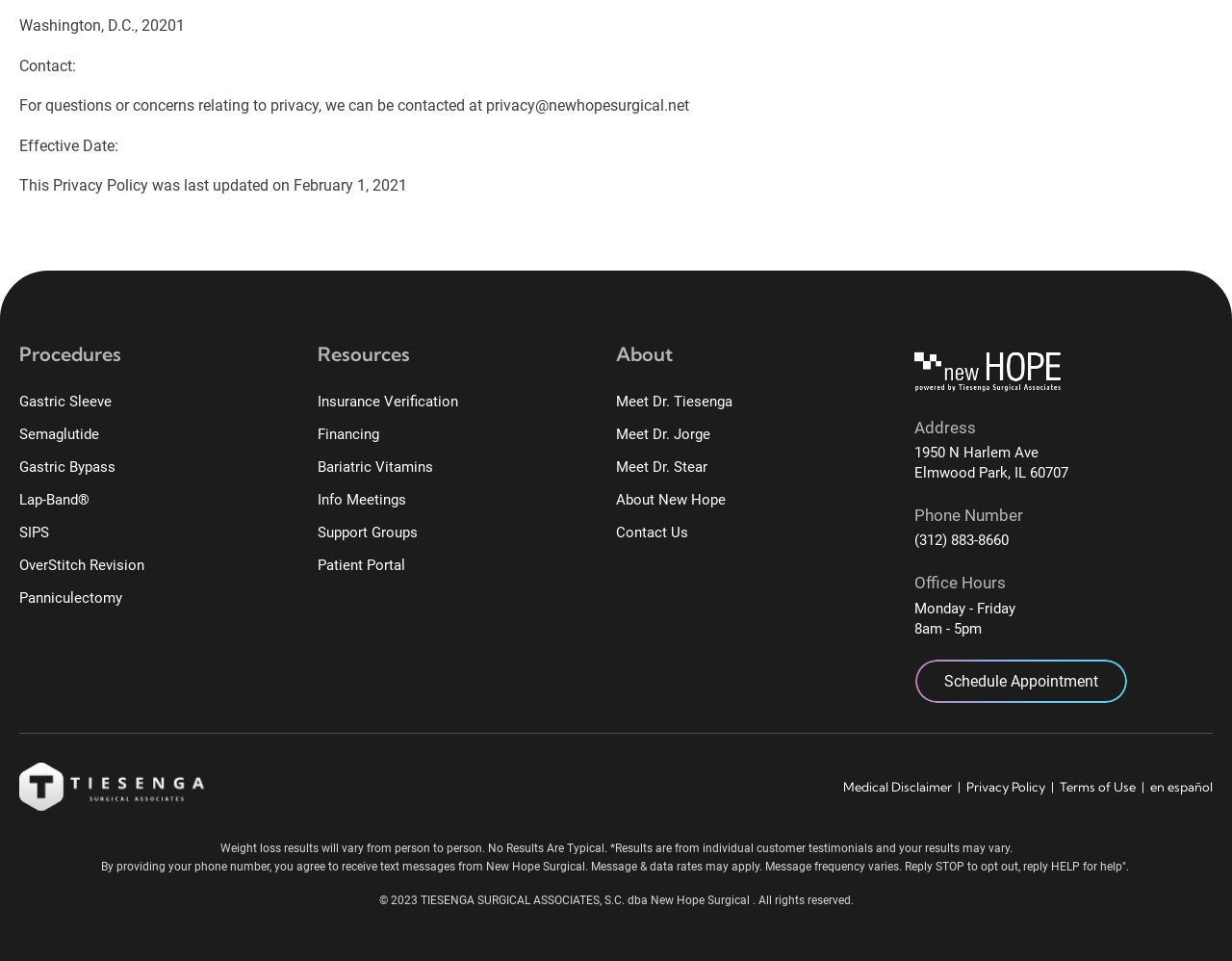Please identify the bounding box coordinates of the element on the webpage that should be clicked to follow this instruction: "Open Google Maps". The bounding box coordinates should be given as four float numbers between 0 and 1, formatted as [left, top, right, bottom].

[0.742, 0.461, 0.867, 0.503]